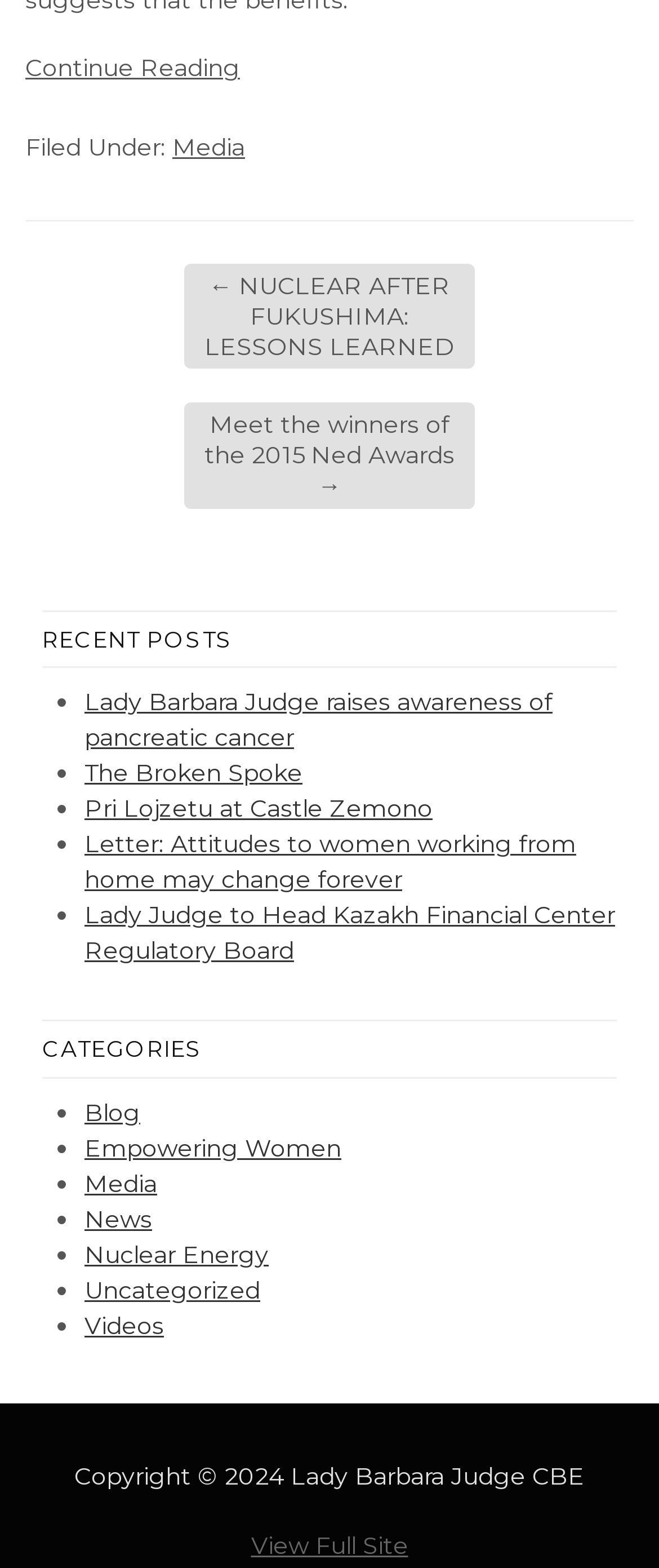What is the category of the first recent post?
Please answer the question as detailed as possible.

I looked at the first recent post 'Lady Barbara Judge raises awareness of pancreatic cancer' and checked the categories listed below, and I found that 'Uncategorized' is one of the categories, so I assumed it is the category of the first recent post.